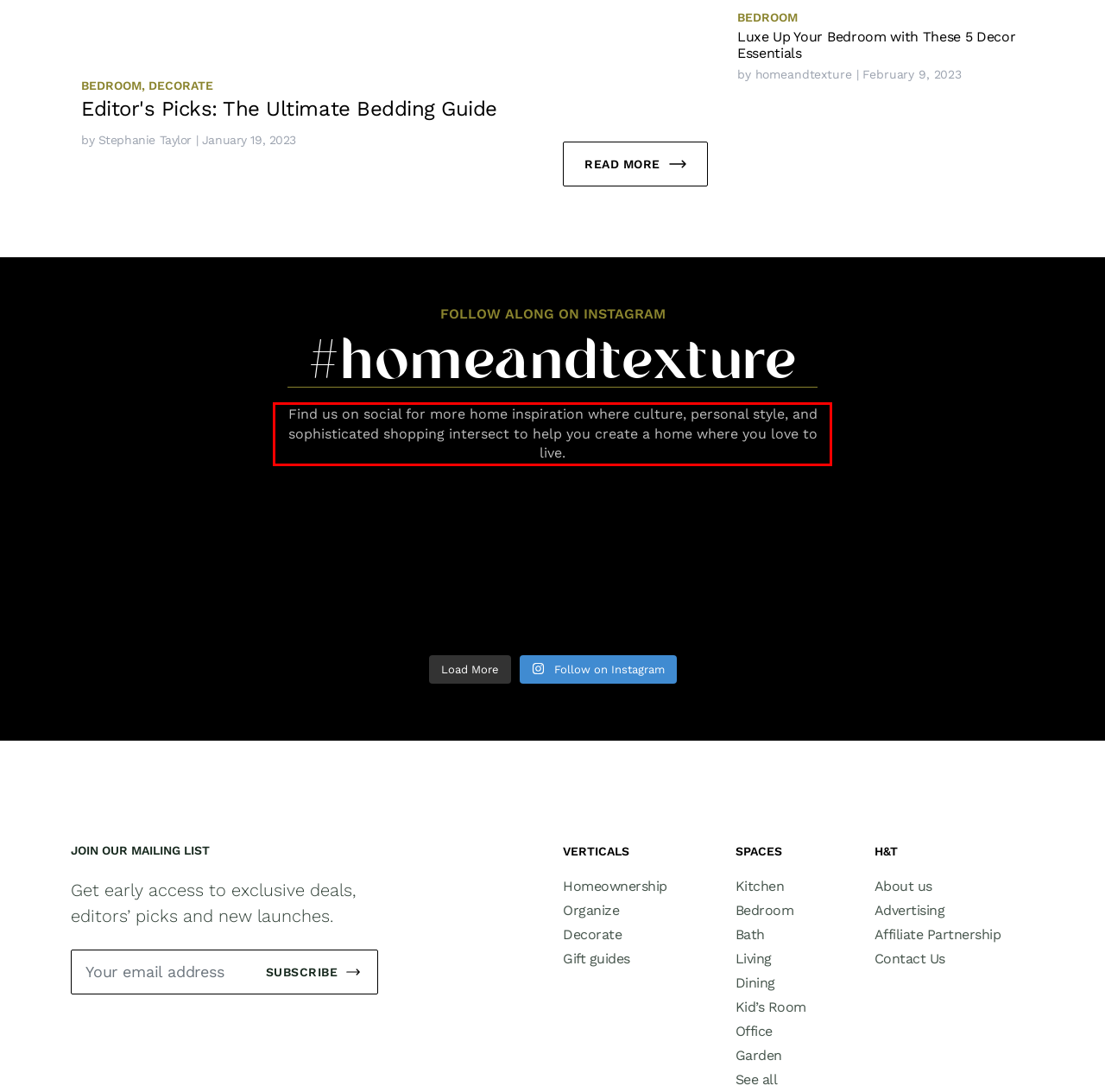Examine the webpage screenshot and use OCR to recognize and output the text within the red bounding box.

Find us on social for more home inspiration where culture, personal style, and sophisticated shopping intersect to help you create a home where you love to live.